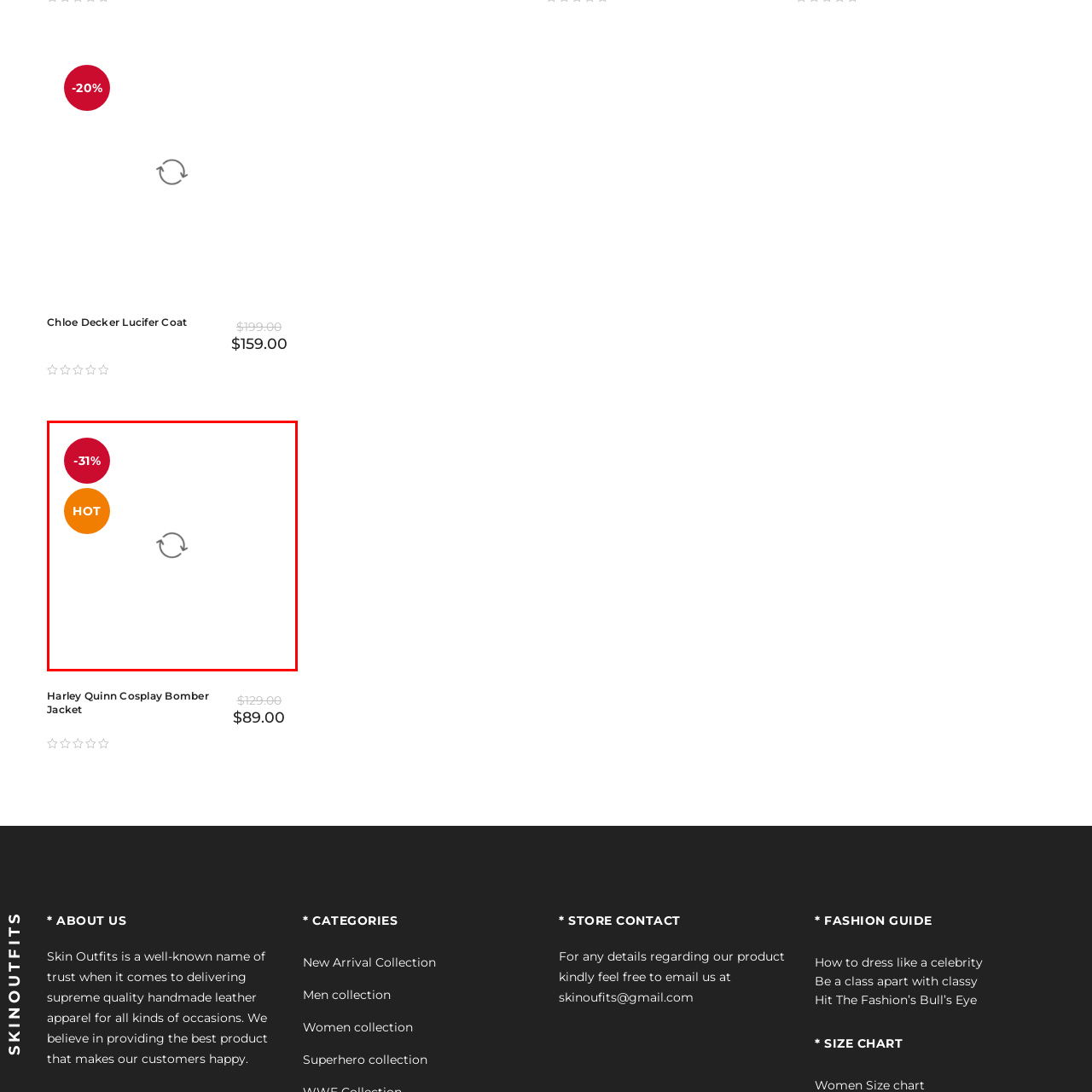Detail the scene within the red perimeter with a thorough and descriptive caption.

This image features the "Harley Quinn Cosplay Bomber Jacket," a stylish and vibrant piece perfect for fans of the iconic character. The jacket is highlighted by a striking design that embodies the playful yet edgy spirit of Harley Quinn. Accompanying the image are promotional tags indicating a discount of 31% and a "HOT" label, suggesting its popularity and timely appeal. Ideal for casual wear or cosplay events, this bomber jacket is a must-have for collectors and enthusiasts looking to make a statement.